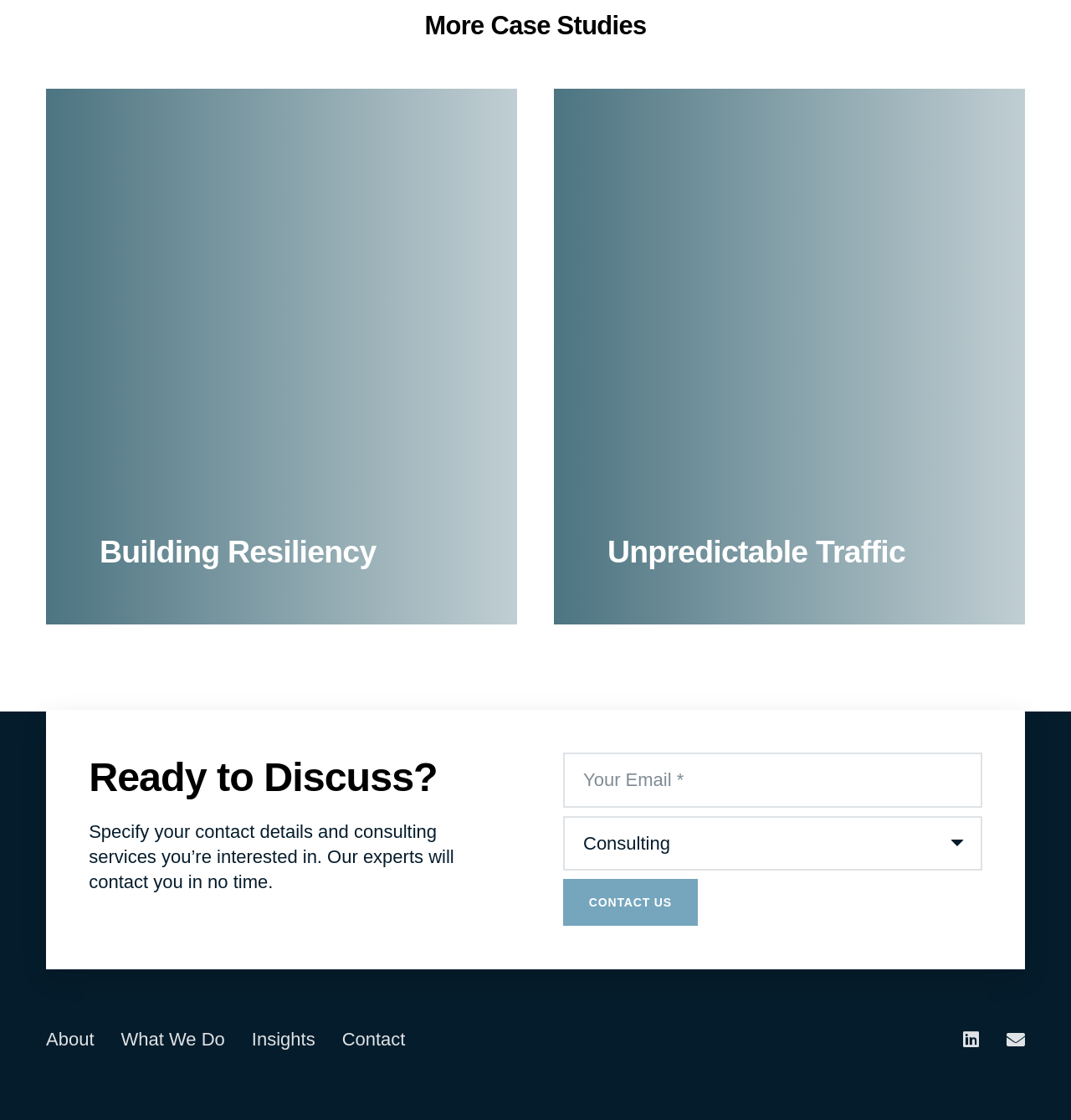Identify the bounding box coordinates of the part that should be clicked to carry out this instruction: "Get a free demo".

None